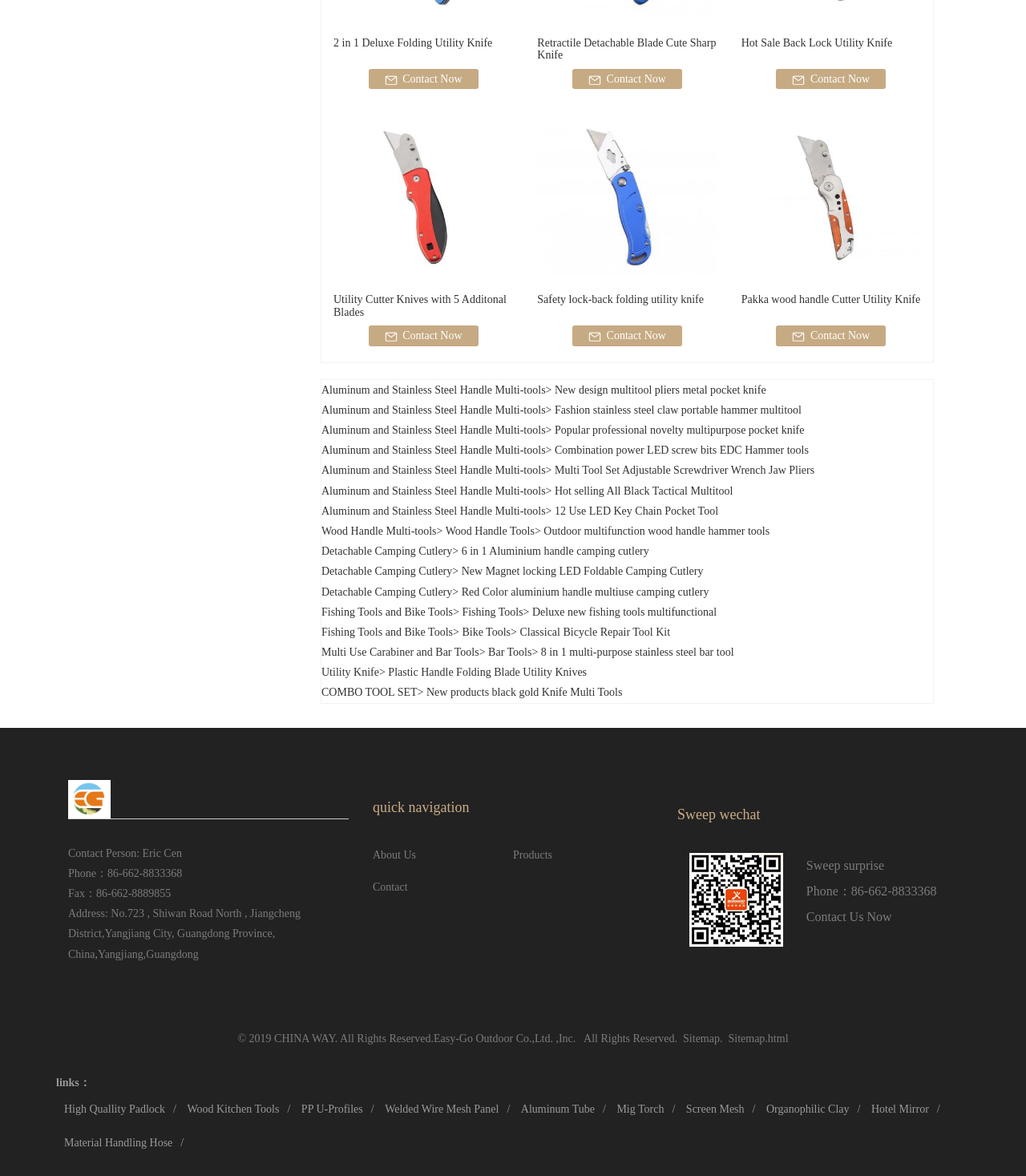Please locate the clickable area by providing the bounding box coordinates to follow this instruction: "Read article about Windows 11 24H2 won’t let you create a local account in OOBE, but there’s a workaround".

None